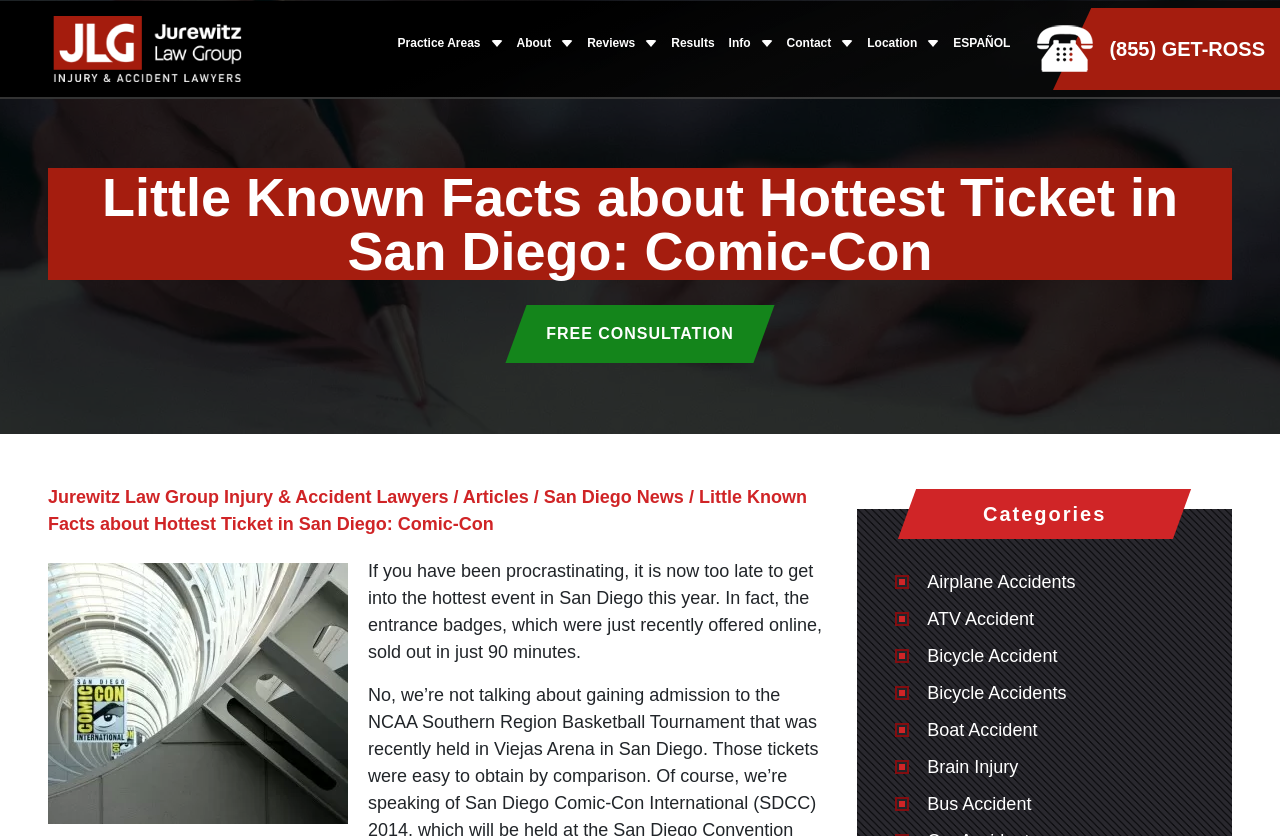Please specify the bounding box coordinates of the clickable region to carry out the following instruction: "Click on the 'Jurewitz Law Group Injury & Accident Lawyers' link". The coordinates should be four float numbers between 0 and 1, in the format [left, top, right, bottom].

[0.038, 0.008, 0.23, 0.107]